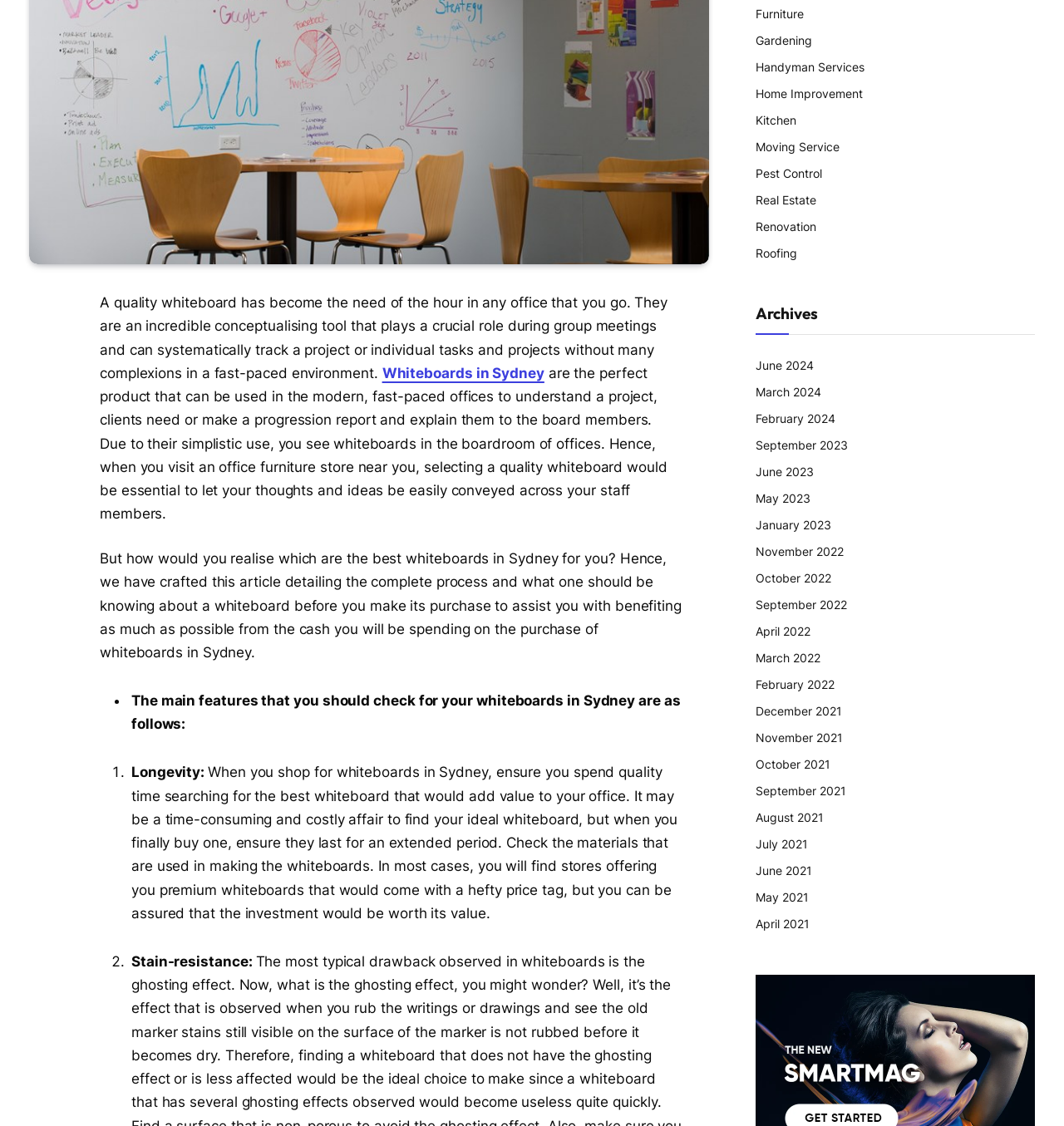Identify the bounding box coordinates for the UI element described as follows: "November 2021". Ensure the coordinates are four float numbers between 0 and 1, formatted as [left, top, right, bottom].

[0.71, 0.647, 0.792, 0.663]